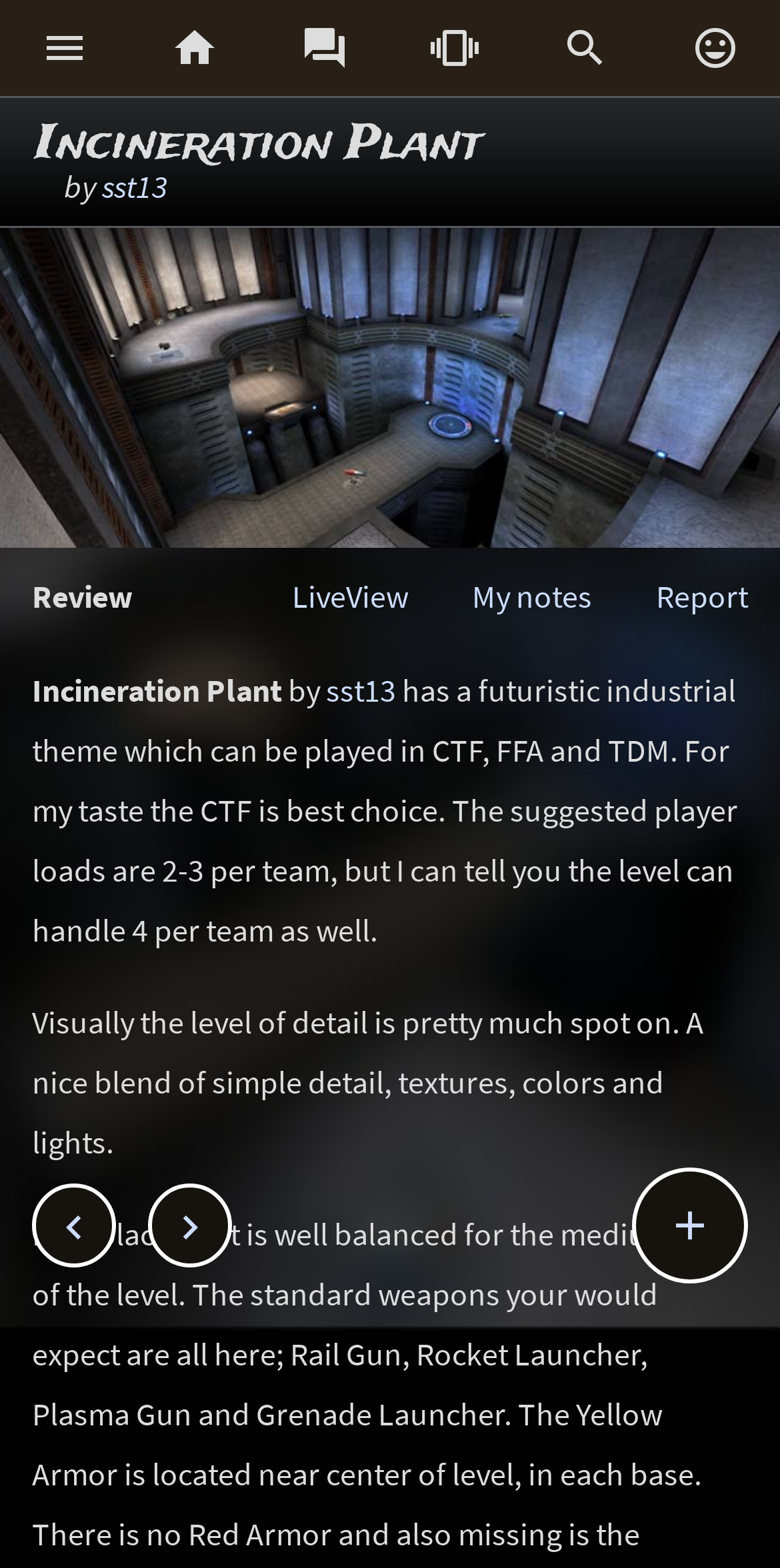Respond with a single word or phrase:
What is the level of detail in the map?

Pretty much spot on